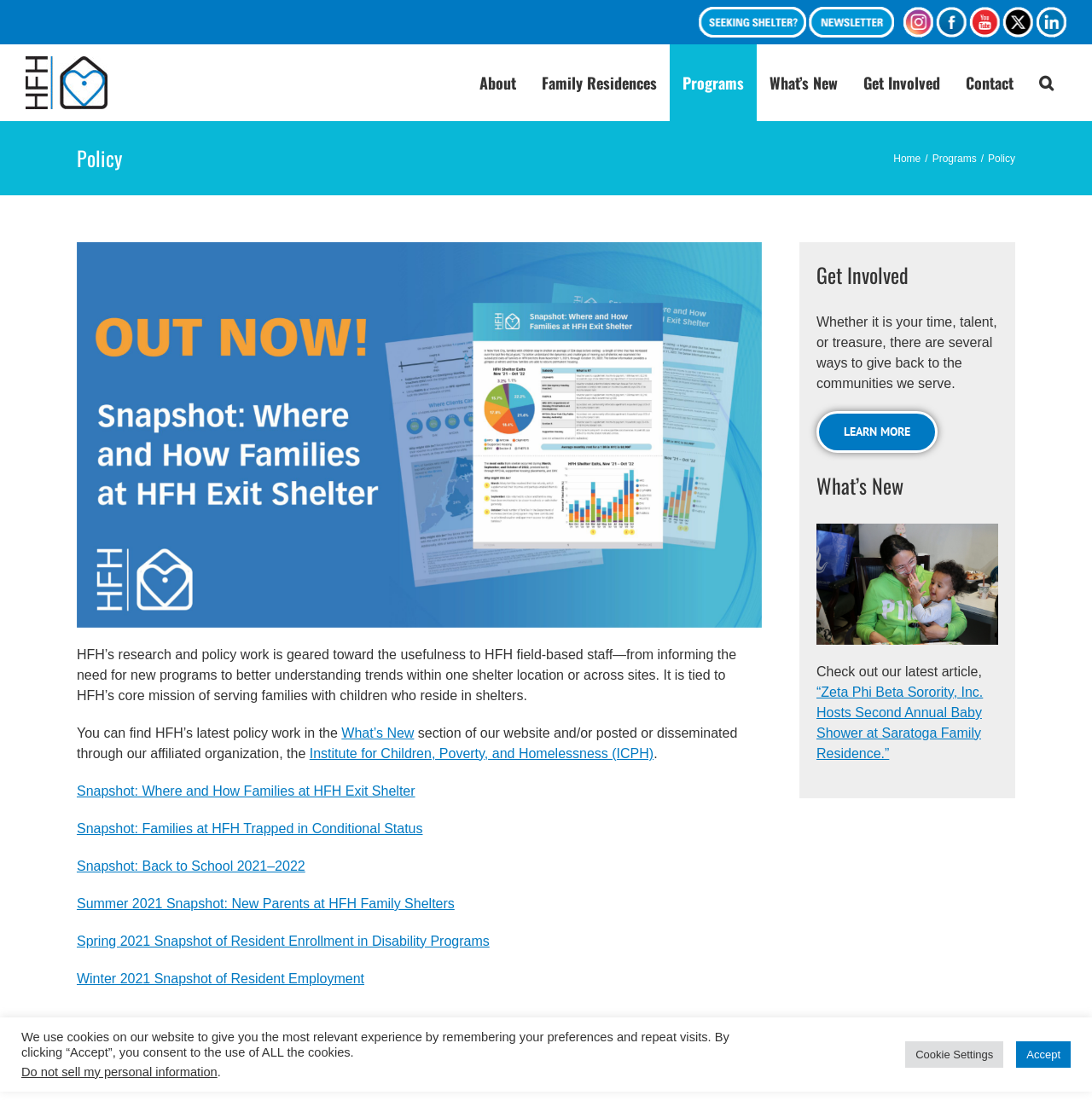Give a detailed account of the webpage, highlighting key information.

The webpage is about the policy and research work of HFH (Homes for the Homeless), a organization that serves families with children who reside in shelters. 

At the top of the page, there is a navigation menu with links to "Seeking Shelter", "Newsletter", and social media platforms like Instagram, Facebook, YouTube, Twitter, and LinkedIn. Below this menu, there is an HFH logo image. 

On the left side of the page, there is a main navigation menu with links to "About", "Family Residences", "Programs", "What's New", "Get Involved", and "Contact". There is also a search button at the bottom of this menu.

In the main content area, there is a page title bar with a heading that says "Policy". Below this, there is a brief description of HFH's research and policy work, which is focused on serving families with children who reside in shelters. 

There are several links to policy work, including "What's New", "Snapshot: Where and How Families at HFH Exit Shelter", "Snapshot: Families at HFH Trapped in Conditional Status", and others. 

Further down the page, there are two sections: "Get Involved" and "What's New". The "Get Involved" section has a heading and a brief description, followed by a "LEARN MORE" link. The "What's New" section has a heading and a brief description, followed by a link to an article titled "“Zeta Phi Beta Sorority, Inc. Hosts Second Annual Baby Shower at Saratoga Family Residence.”".

At the bottom of the page, there is a notice about the use of cookies on the website, with options to "Accept" or adjust "Cookie Settings". There is also a link to "Do not sell my personal information" and a "Go to Top" button.